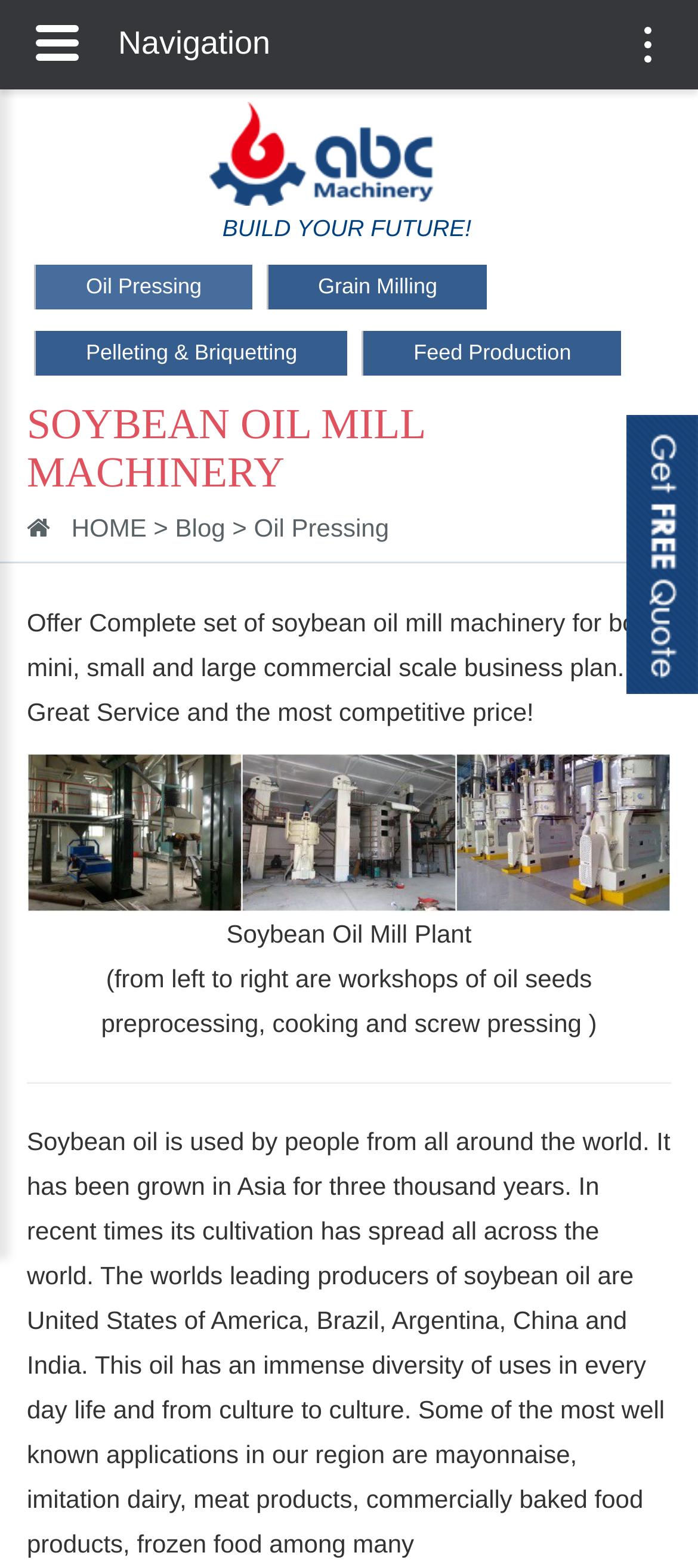Determine the bounding box coordinates of the clickable area required to perform the following instruction: "Click on BUILD YOUR FUTURE!". The coordinates should be represented as four float numbers between 0 and 1: [left, top, right, bottom].

[0.3, 0.065, 0.7, 0.154]